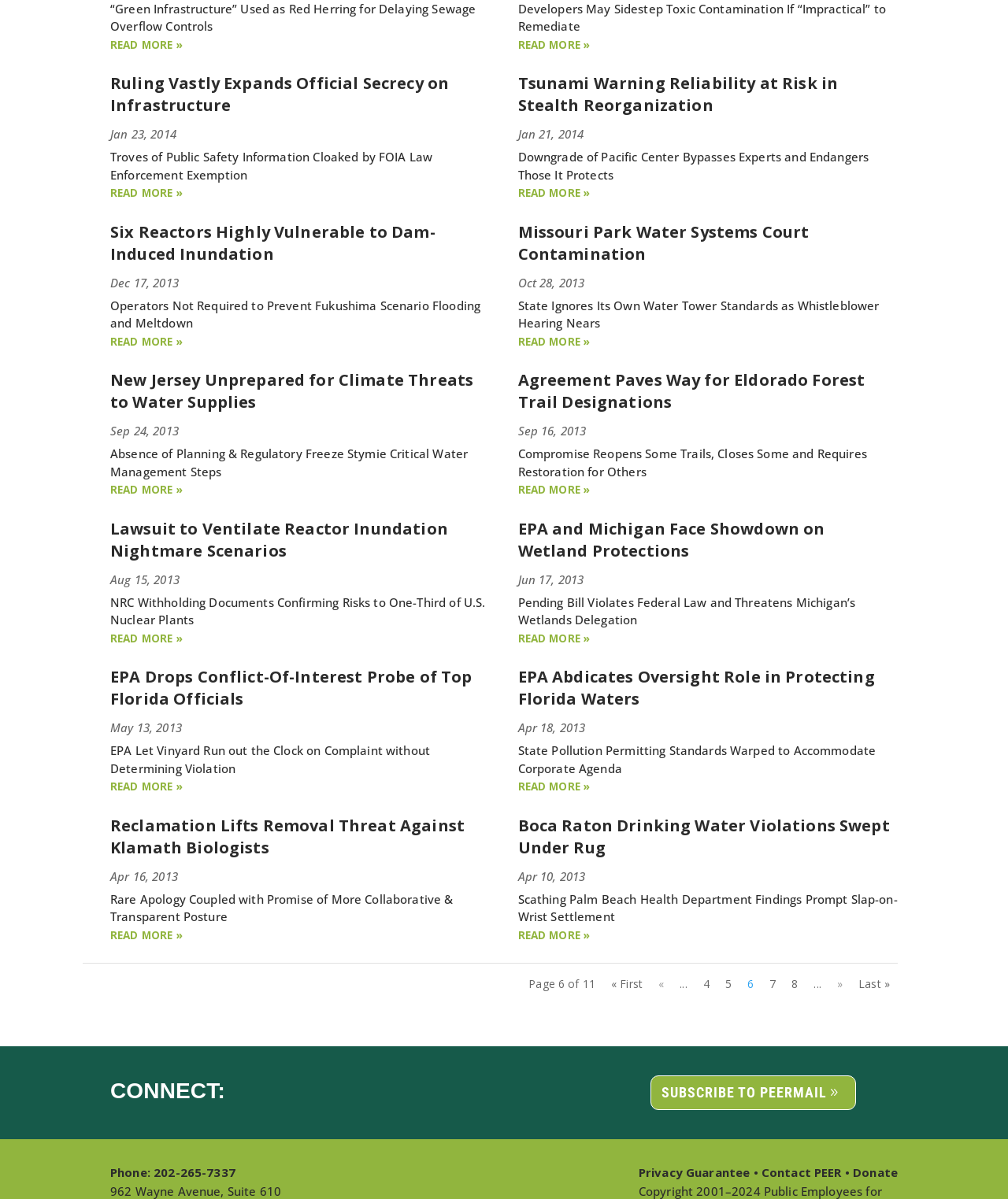Given the element description Subscribe to PEERmail, predict the bounding box coordinates for the UI element in the webpage screenshot. The format should be (top-left x, top-left y, bottom-right x, bottom-right y), and the values should be between 0 and 1.

[0.645, 0.897, 0.849, 0.926]